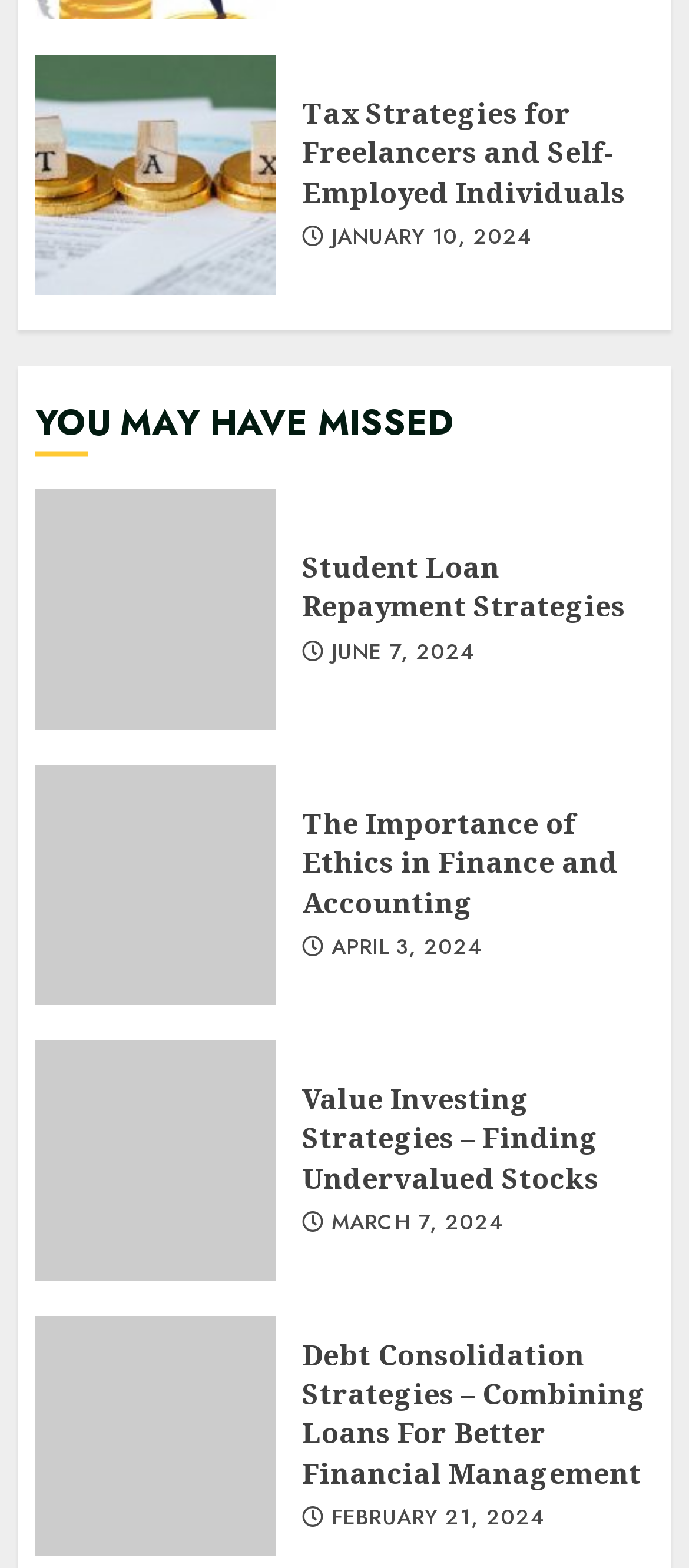Could you find the bounding box coordinates of the clickable area to complete this instruction: "Check debt consolidation strategies for better financial management"?

[0.051, 0.839, 0.4, 0.992]